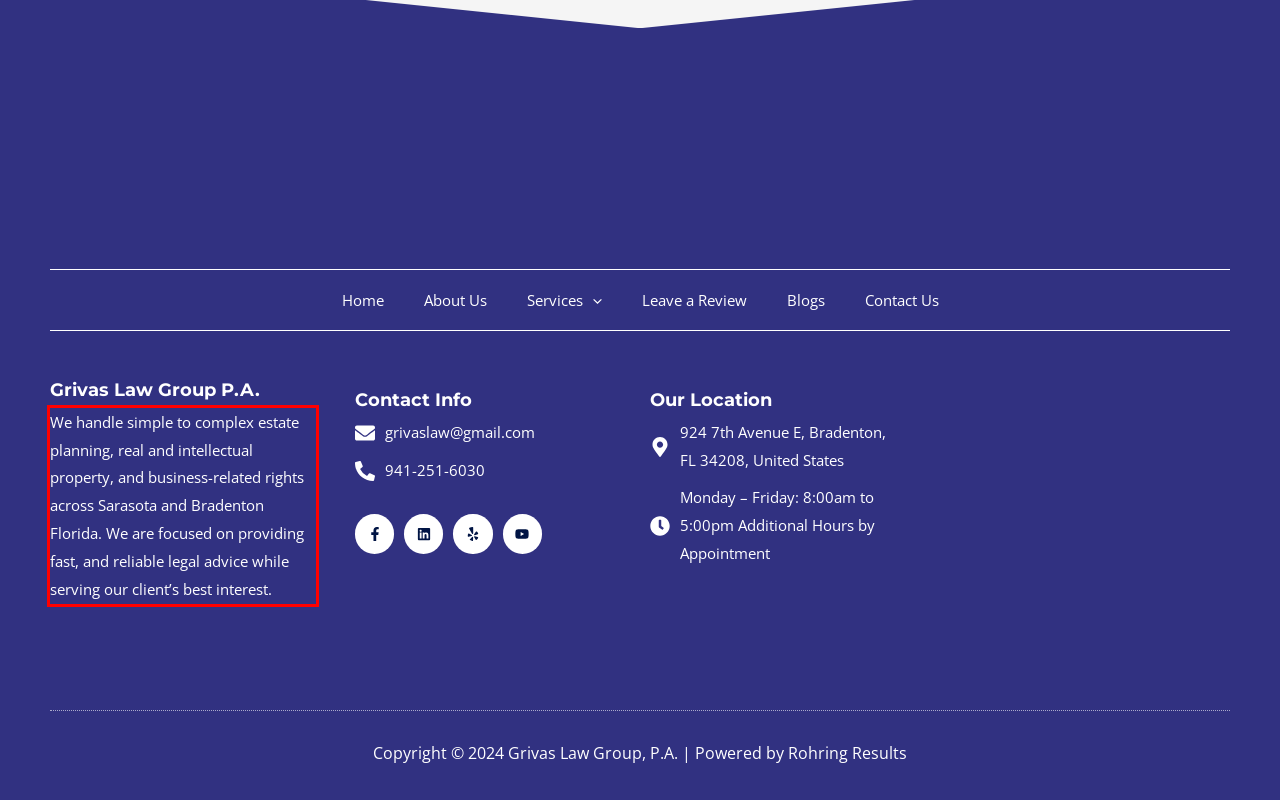Using the provided screenshot, read and generate the text content within the red-bordered area.

We handle simple to complex estate planning, real and intellectual property, and business-related rights across Sarasota and Bradenton Florida. We are focused on providing fast, and reliable legal advice while serving our client’s best interest.